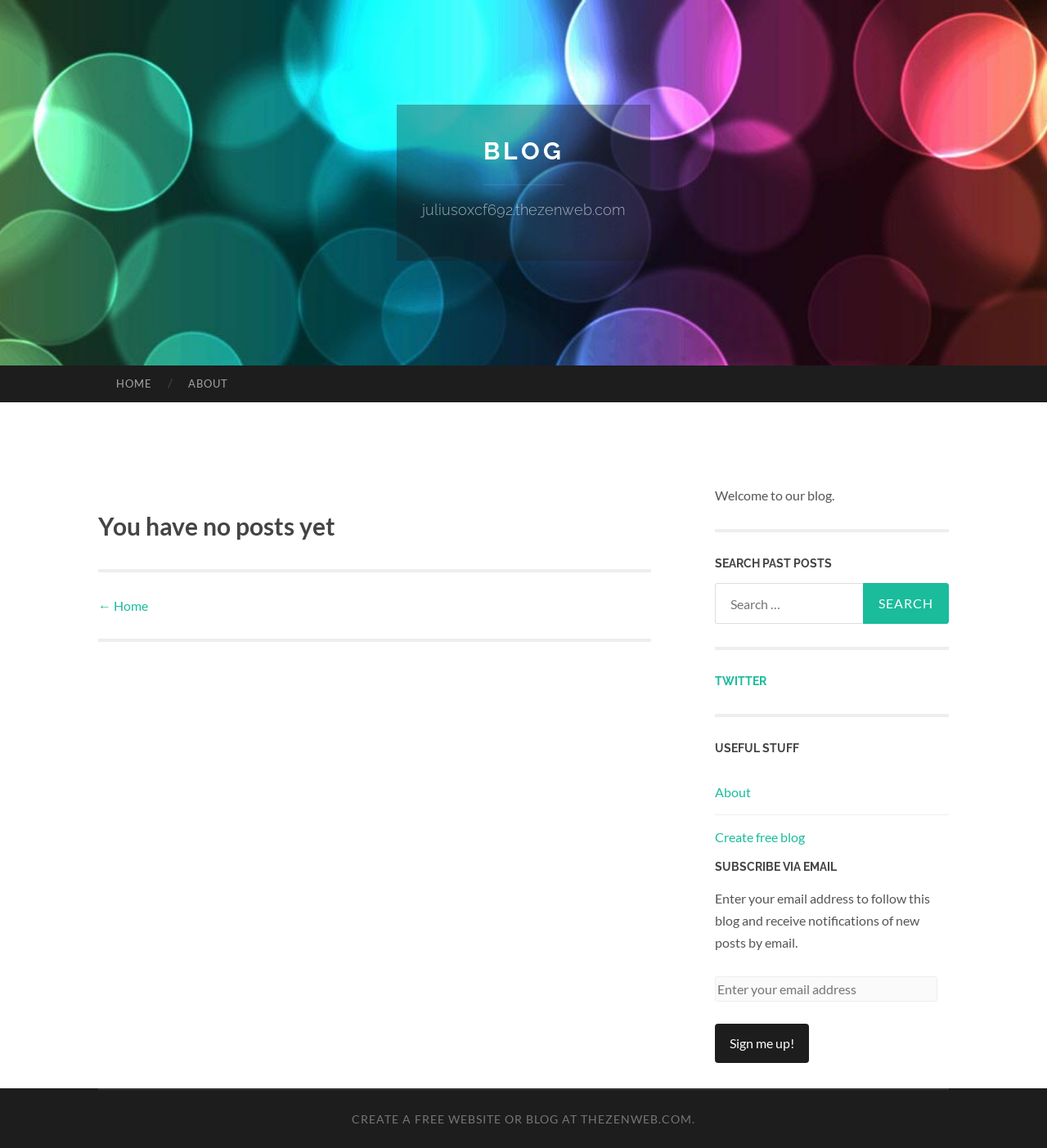Provide the bounding box coordinates of the HTML element this sentence describes: "Skip to content". The bounding box coordinates consist of four float numbers between 0 and 1, i.e., [left, top, right, bottom].

[0.0, 0.318, 0.135, 0.357]